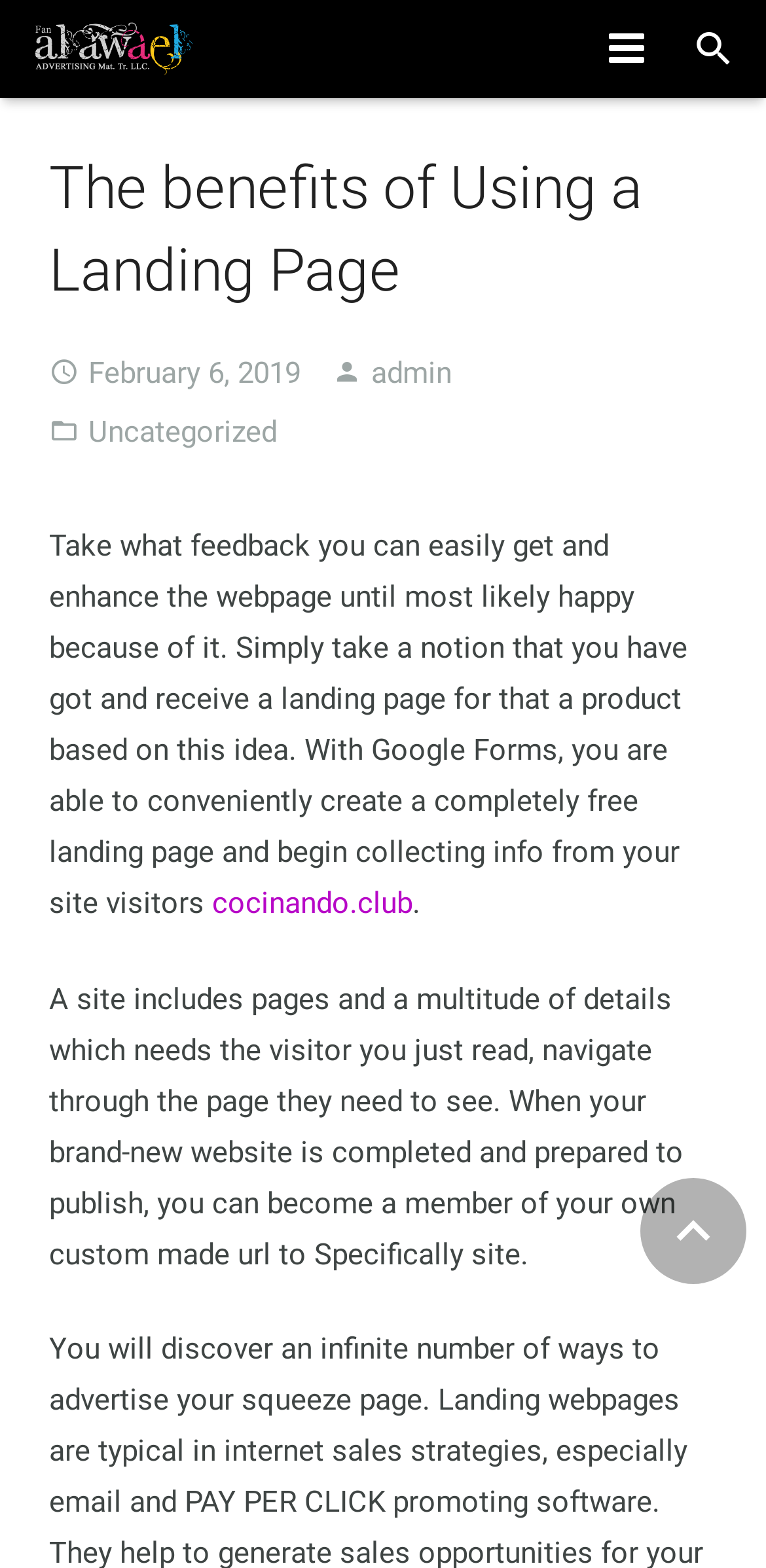Provide a one-word or short-phrase answer to the question:
What is the date of the article?

February 6, 2019